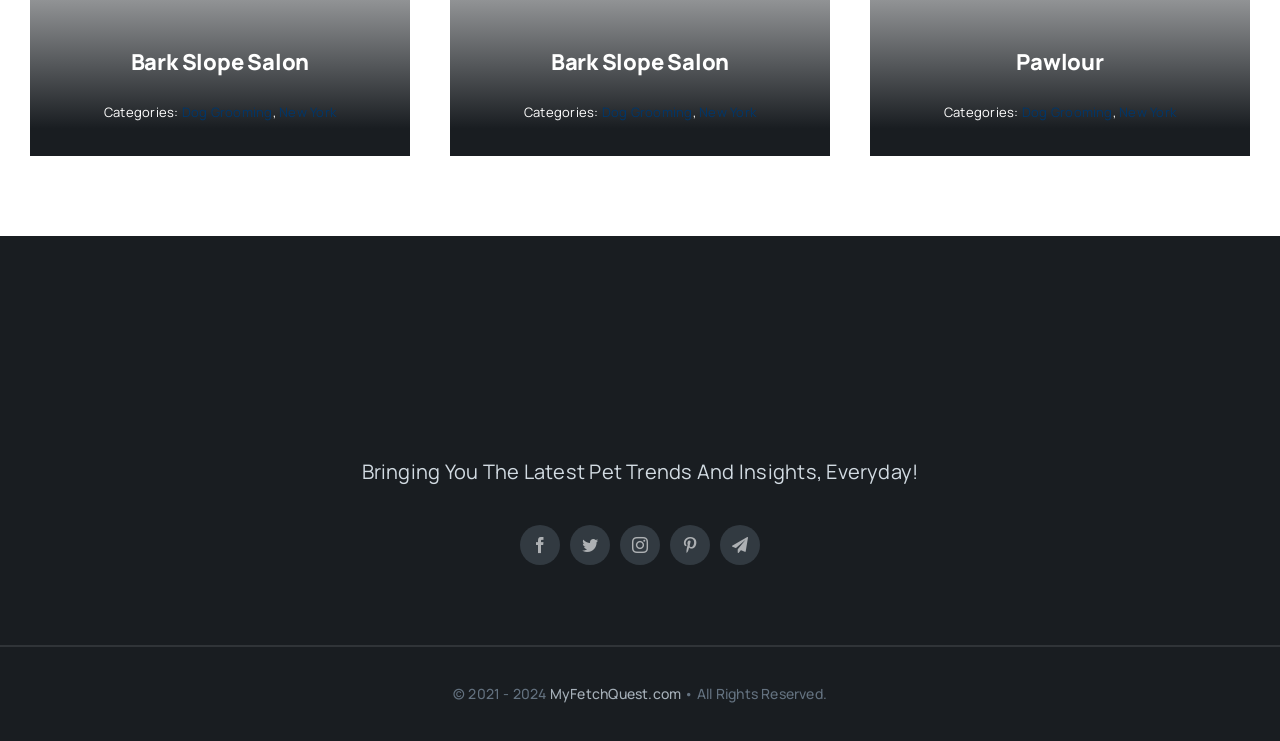Extract the bounding box for the UI element that matches this description: "Dog Grooming".

[0.798, 0.139, 0.869, 0.163]